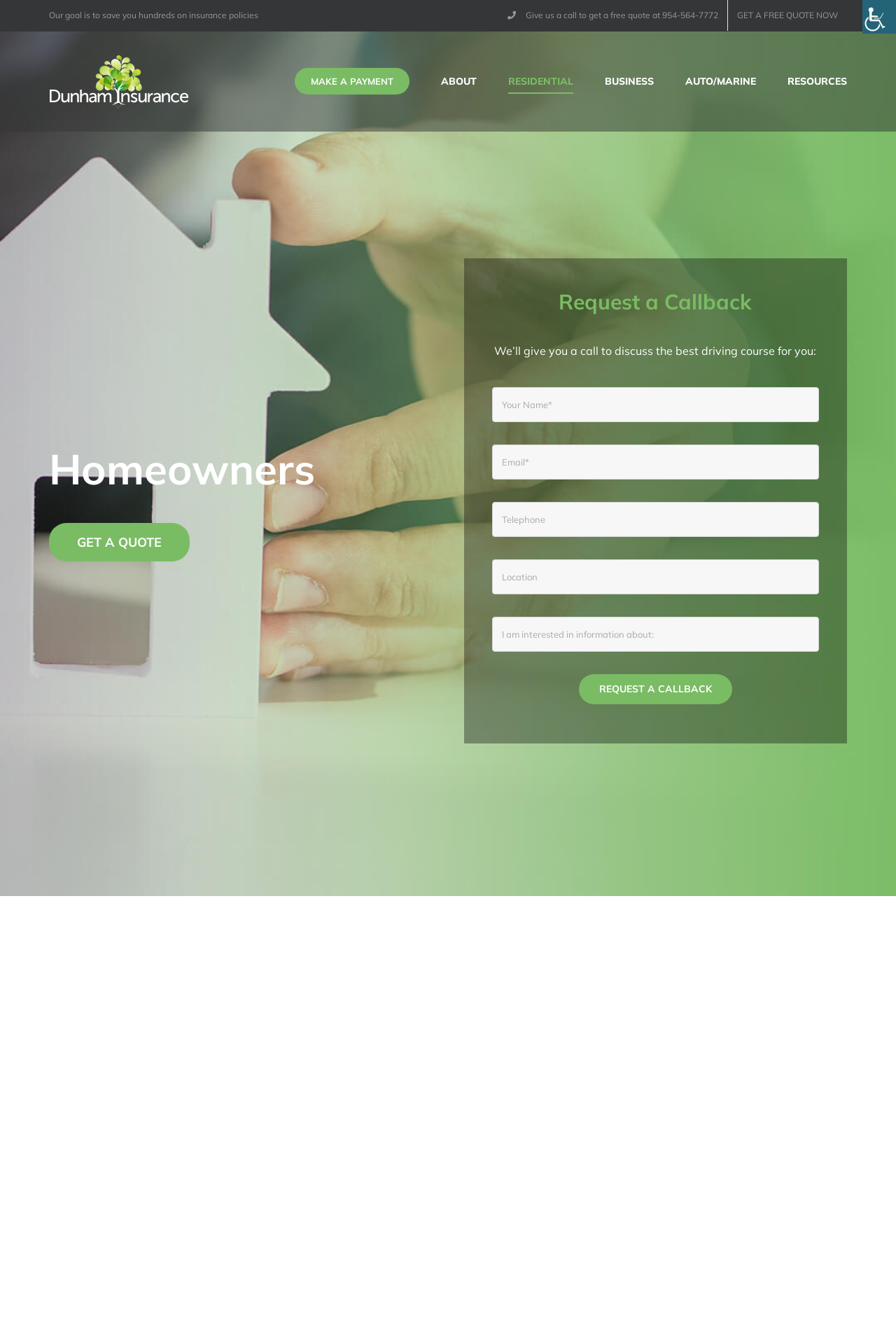Locate the bounding box coordinates of the region to be clicked to comply with the following instruction: "Go to top". The coordinates must be four float numbers between 0 and 1, in the form [left, top, right, bottom].

[0.904, 0.653, 0.941, 0.671]